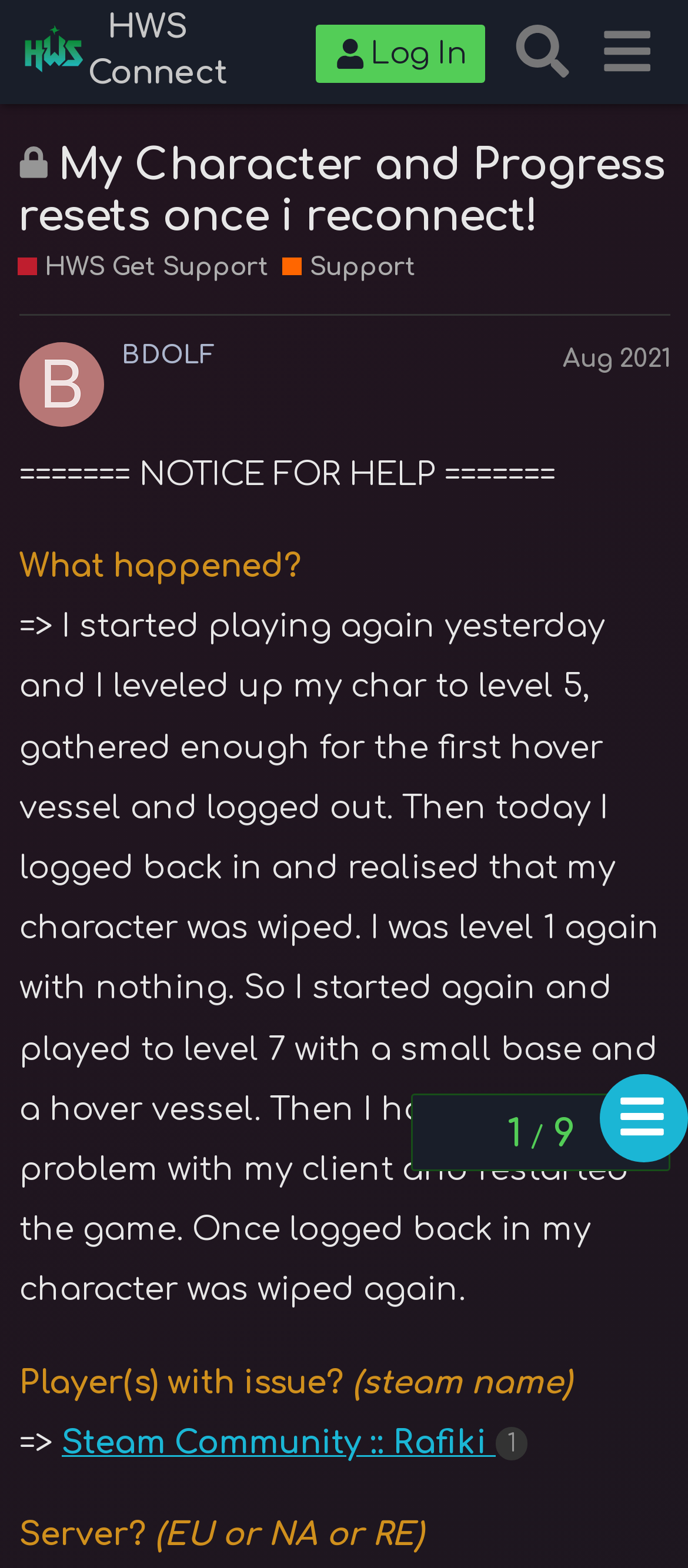Based on the image, provide a detailed and complete answer to the question: 
What is the current page number?

The current page number can be found in the navigation section at the bottom of the webpage, where it says '1'.